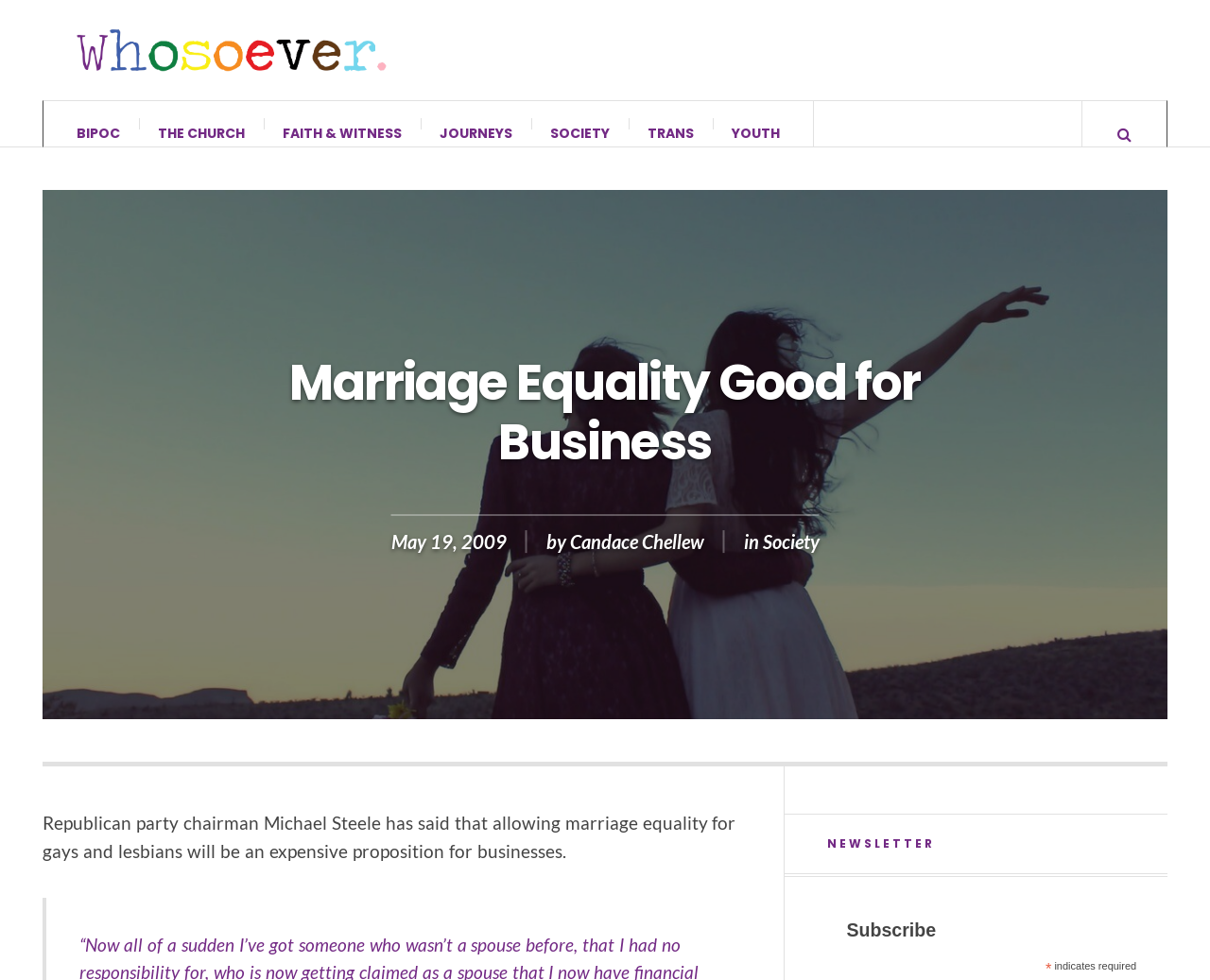Please identify the bounding box coordinates of the clickable element to fulfill the following instruction: "Read the article by Candace Chellew". The coordinates should be four float numbers between 0 and 1, i.e., [left, top, right, bottom].

[0.471, 0.56, 0.582, 0.583]